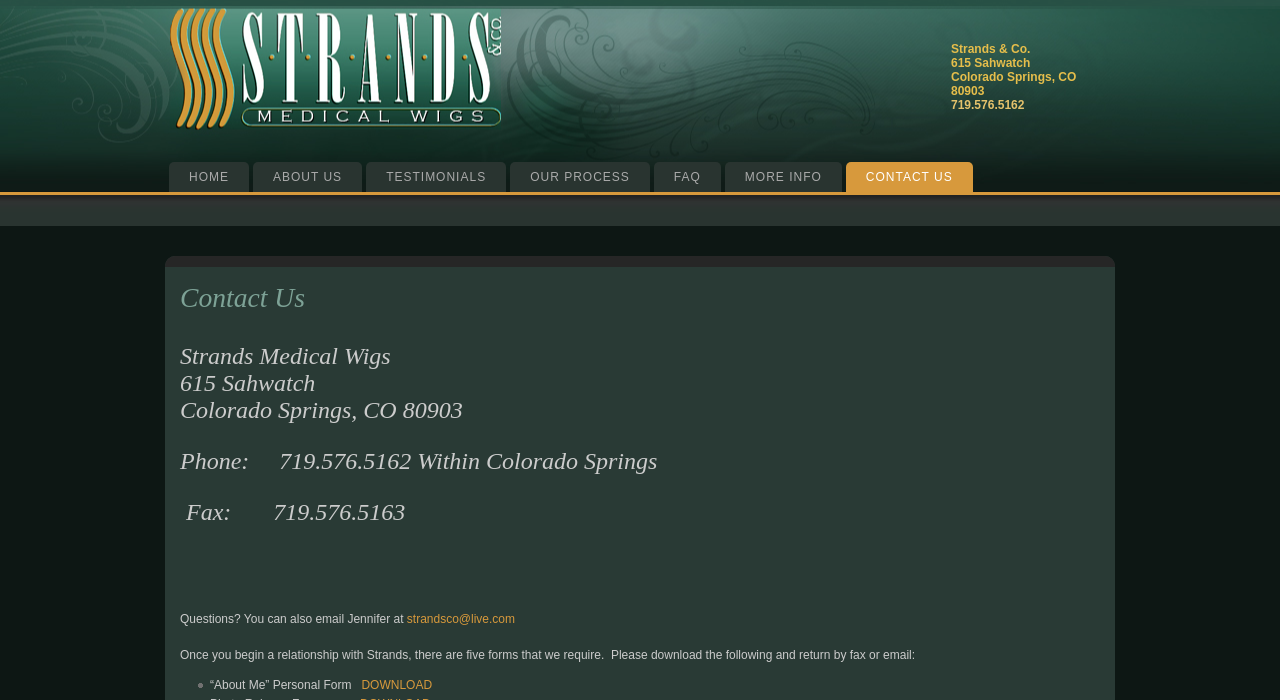Provide the bounding box coordinates for the UI element that is described as: "DOWNLOAD".

[0.282, 0.969, 0.338, 0.989]